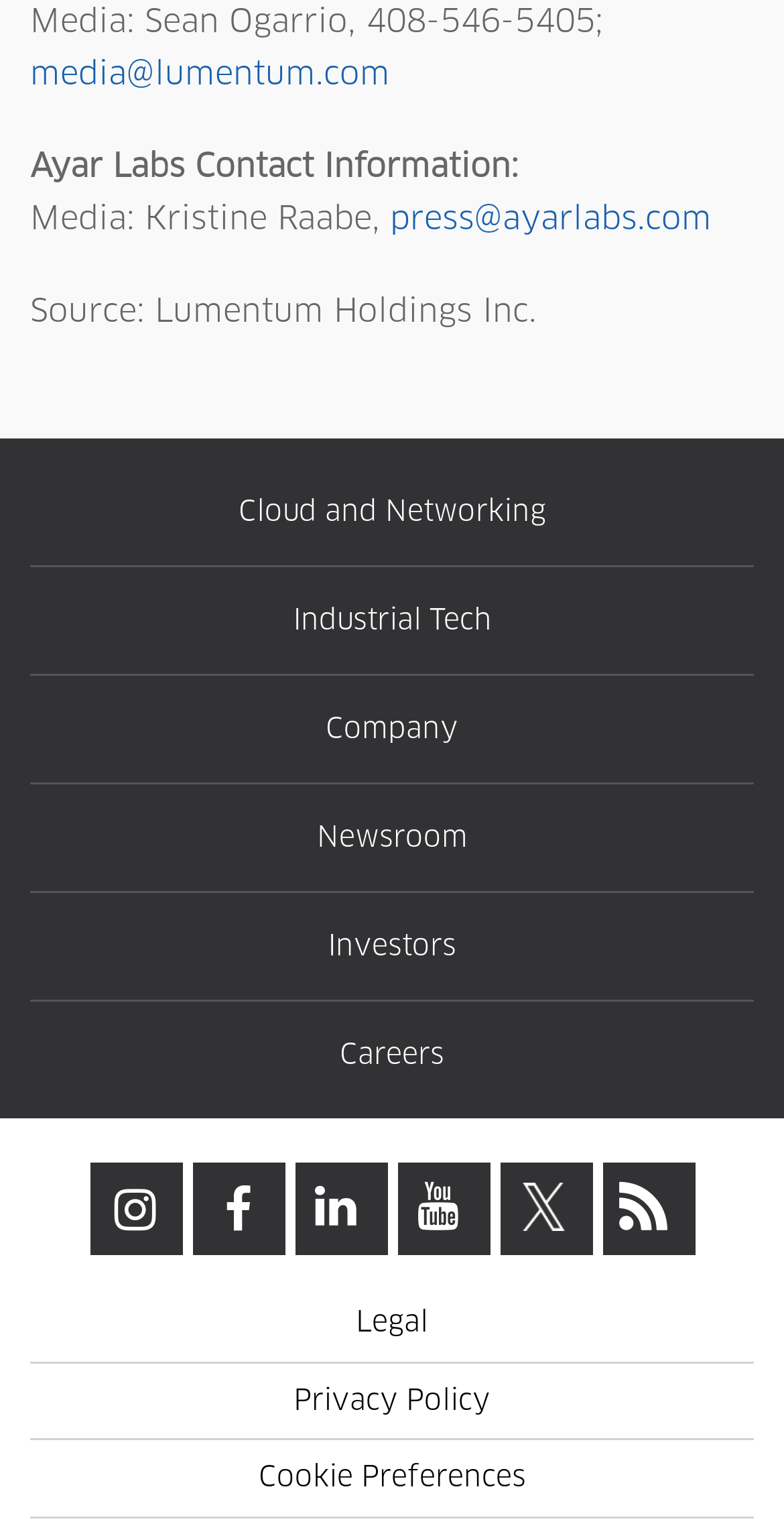What is the social media platform represented by the icon ''? Using the information from the screenshot, answer with a single word or phrase.

Facebook